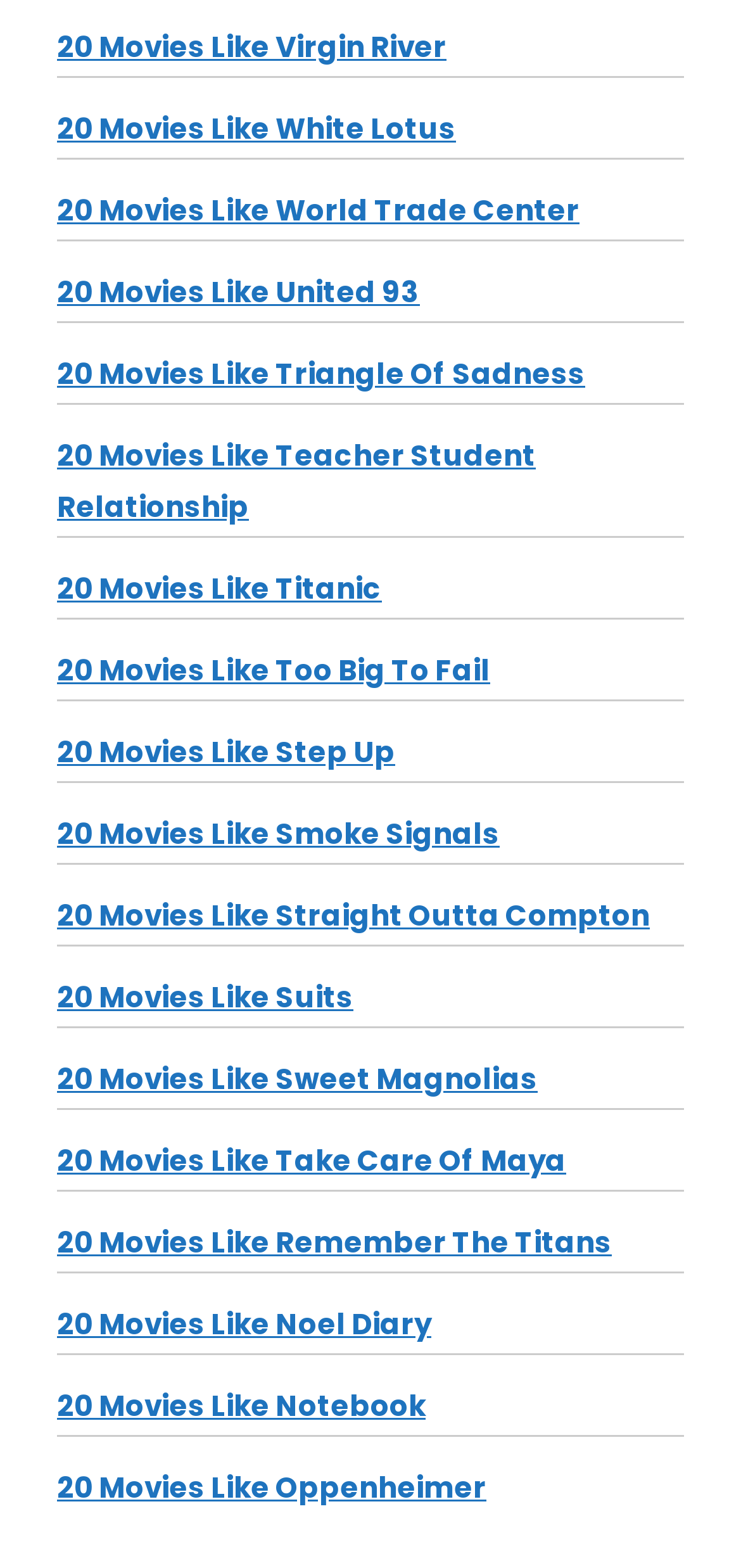Locate the bounding box coordinates of the clickable area needed to fulfill the instruction: "explore 20 Movies Like Oppenheimer".

[0.077, 0.936, 0.656, 0.962]